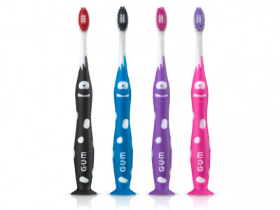What is special about the bristles of the toothbrushes?
Look at the webpage screenshot and answer the question with a detailed explanation.

The caption highlights that the toothbrushes have soft bristles, which are gentle on young gums, ensuring effective cleaning while providing a comfortable brushing experience for children.